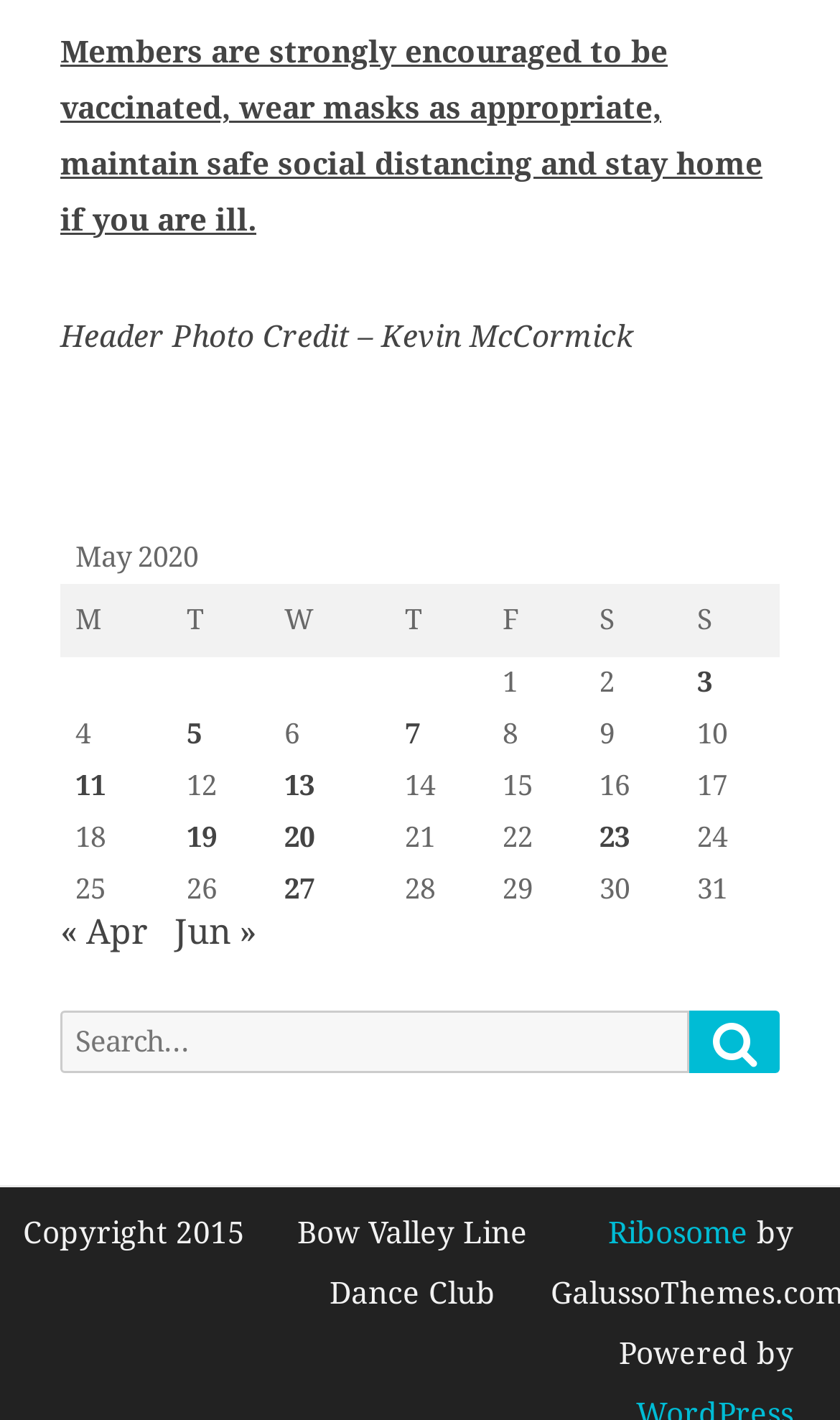Pinpoint the bounding box coordinates for the area that should be clicked to perform the following instruction: "Search for specific content".

[0.072, 0.712, 0.928, 0.756]